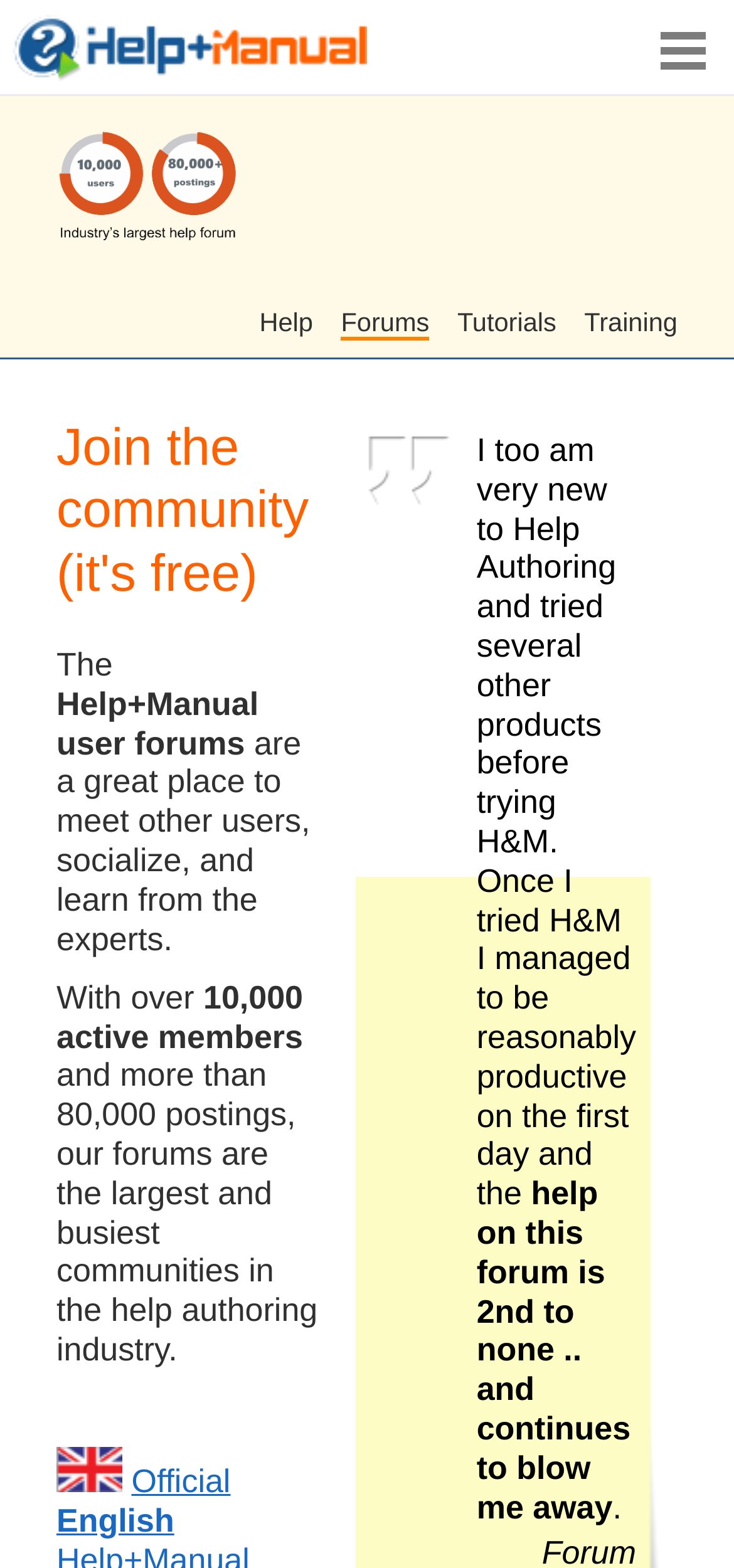Using the description "Tutorials", predict the bounding box of the relevant HTML element.

[0.623, 0.196, 0.758, 0.215]